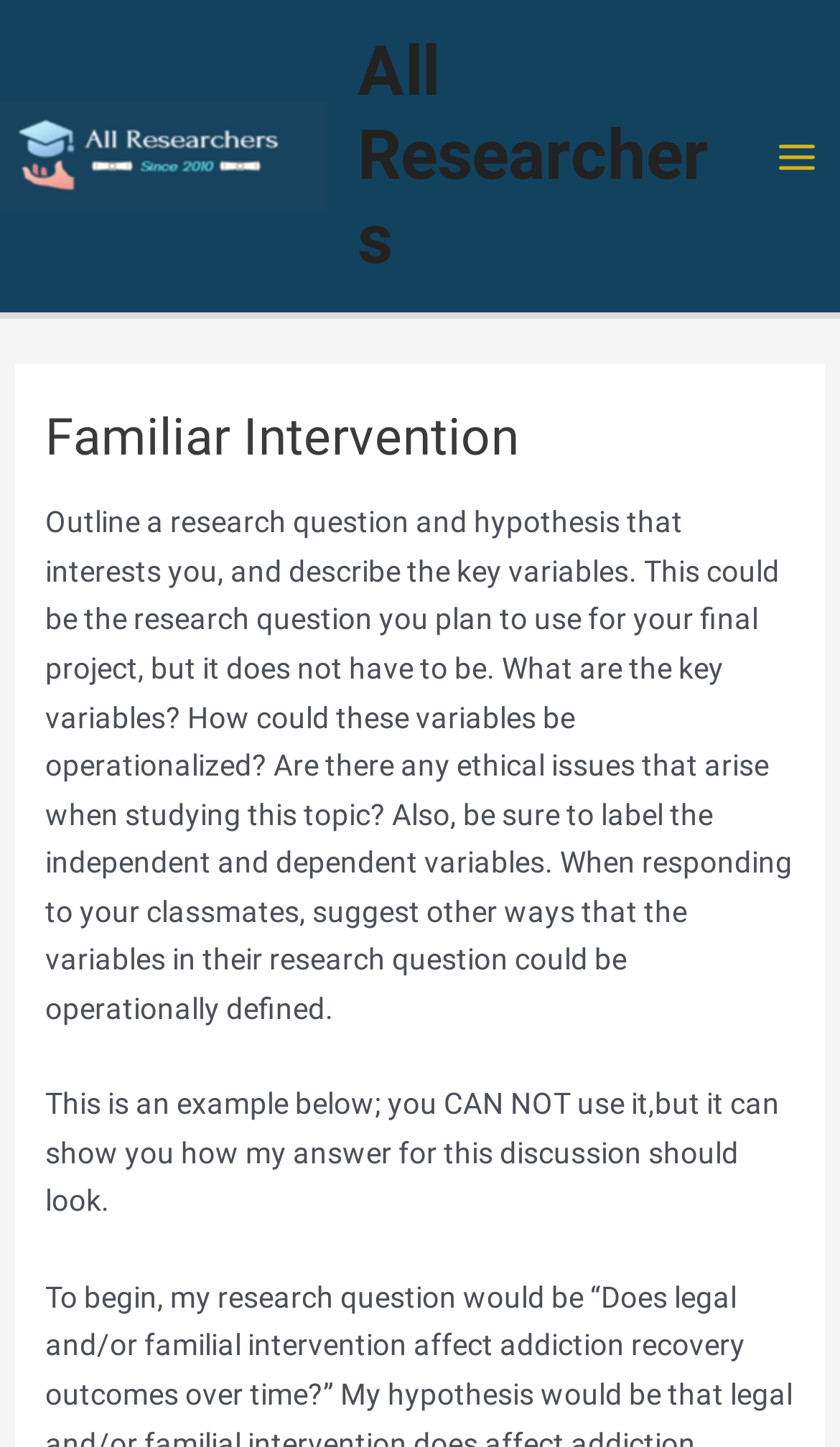Use the details in the image to answer the question thoroughly: 
What is the topic of the example research question?

The example research question is not provided on this webpage, only a note stating that it cannot be used, but it can serve as a guide for submitting a research question.